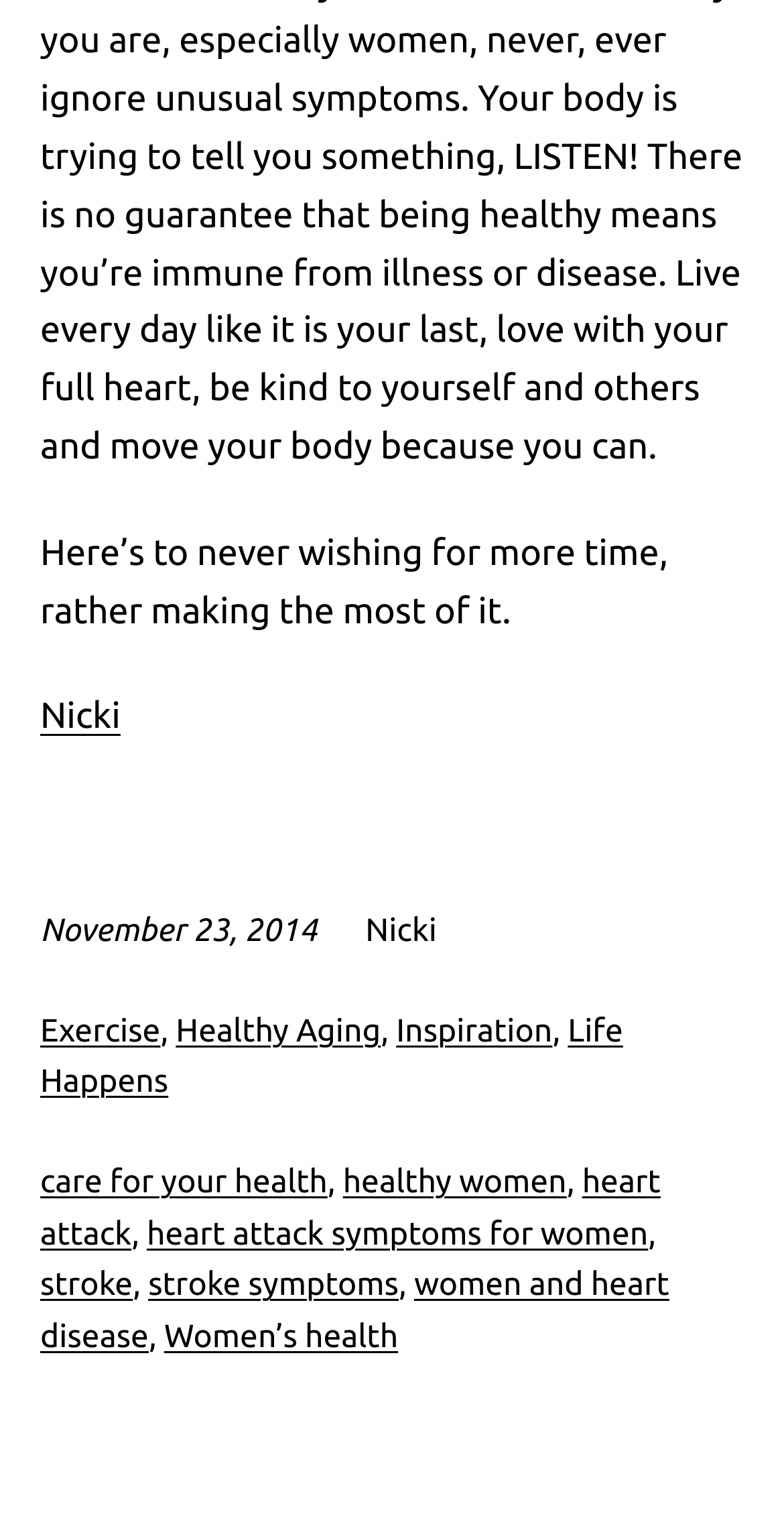Please identify the coordinates of the bounding box for the clickable region that will accomplish this instruction: "Explore Women’s health".

[0.209, 0.871, 0.508, 0.895]